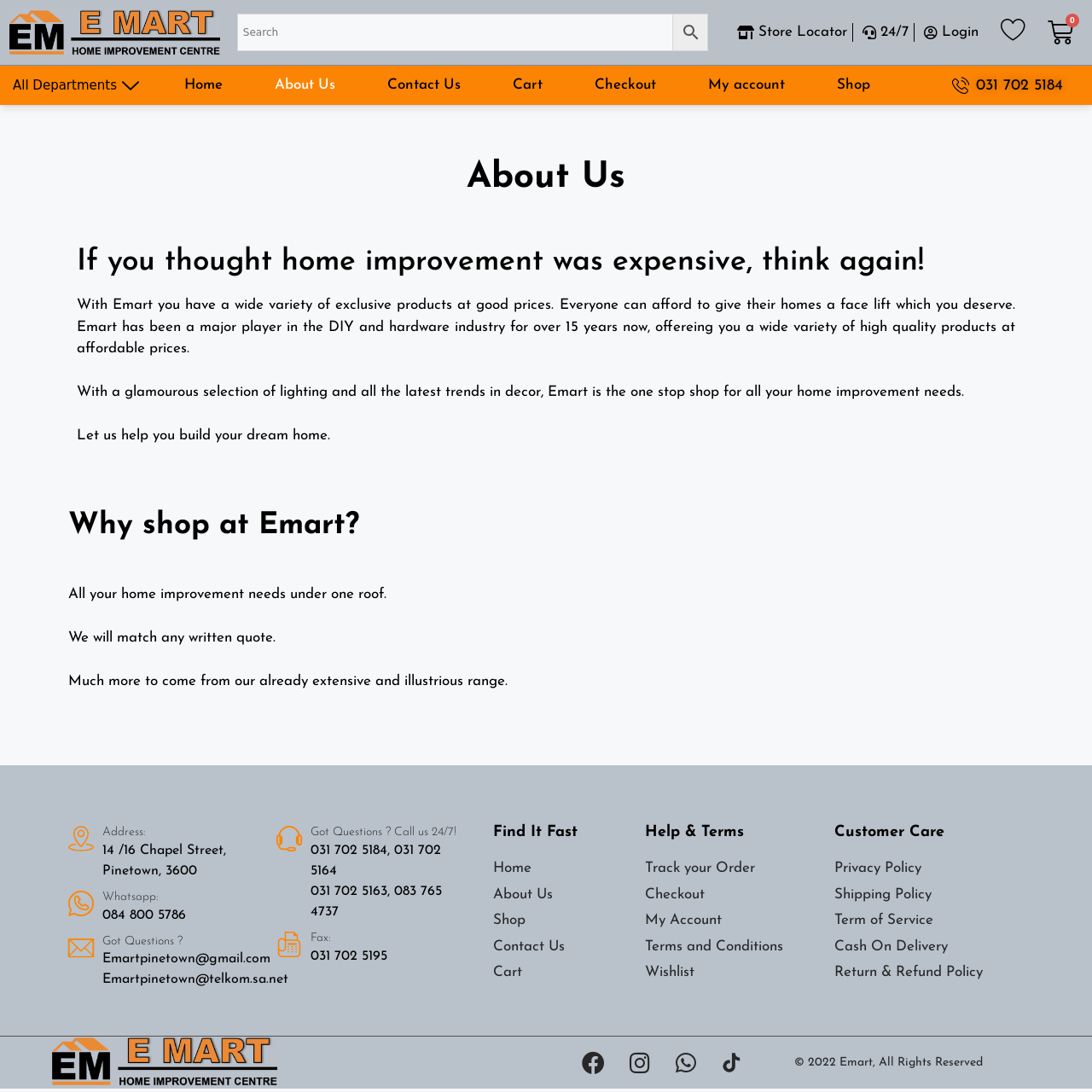Locate the bounding box coordinates of the clickable part needed for the task: "Search for products".

[0.217, 0.012, 0.616, 0.047]